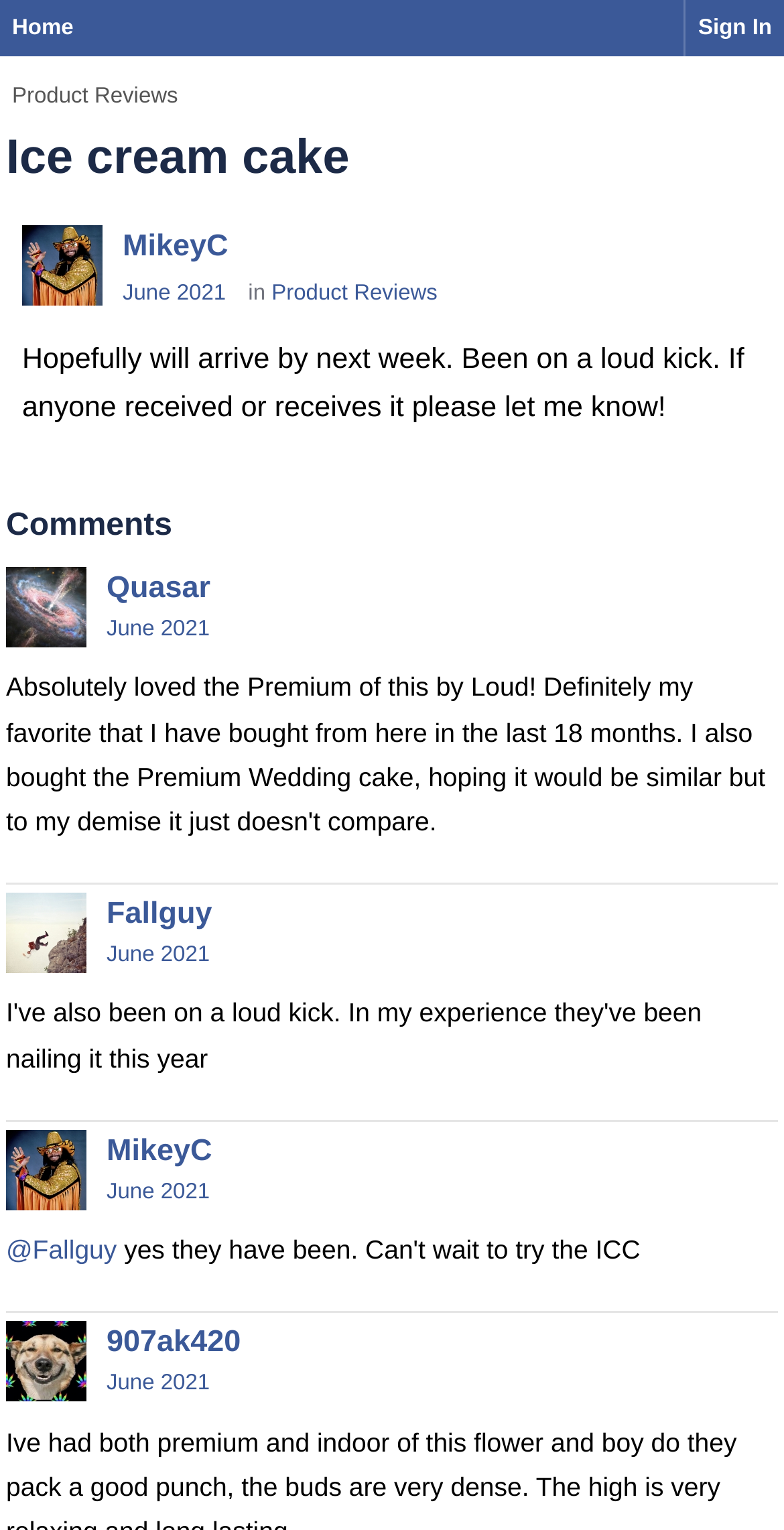Provide the bounding box coordinates of the HTML element described as: "parent_node: MikeyC title="MikeyC"". The bounding box coordinates should be four float numbers between 0 and 1, i.e., [left, top, right, bottom].

[0.008, 0.737, 0.11, 0.789]